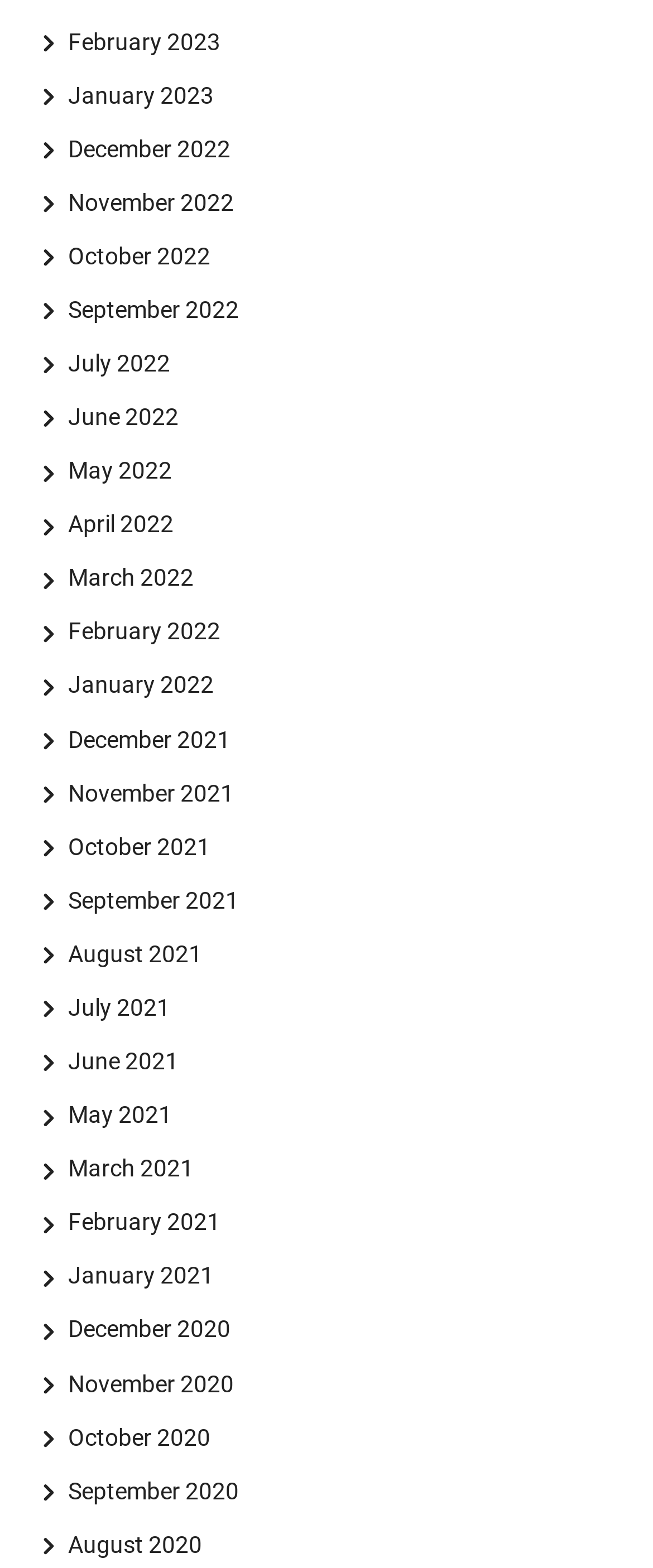Can you pinpoint the bounding box coordinates for the clickable element required for this instruction: "View November 2020"? The coordinates should be four float numbers between 0 and 1, i.e., [left, top, right, bottom].

[0.047, 0.874, 0.358, 0.891]